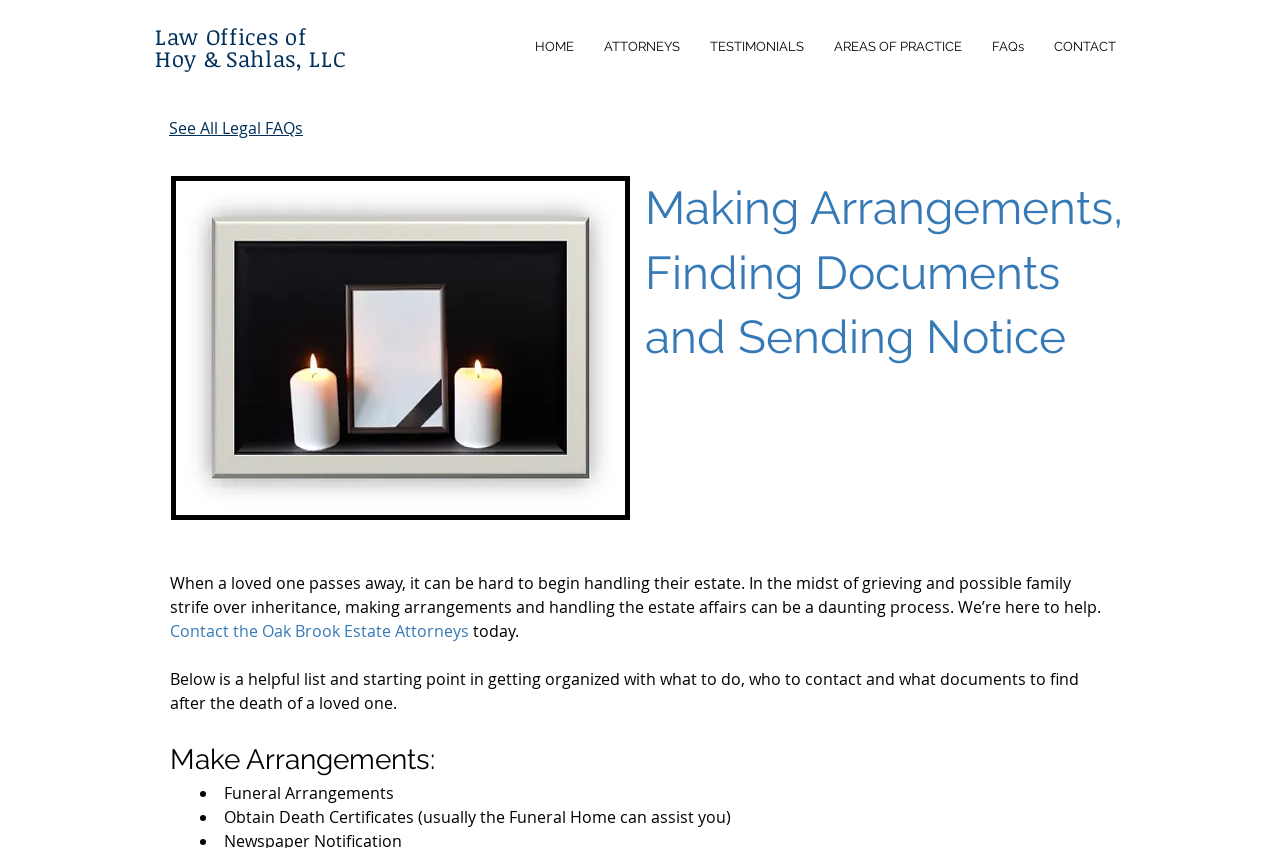How many steps are in making arrangements?
Please elaborate on the answer to the question with detailed information.

I counted the number of list markers and corresponding static text elements under the heading 'Make Arrangements:'. There are 2 steps: 'Funeral Arrangements' and 'Obtain Death Certificates (usually the Funeral Home can assist you)'.